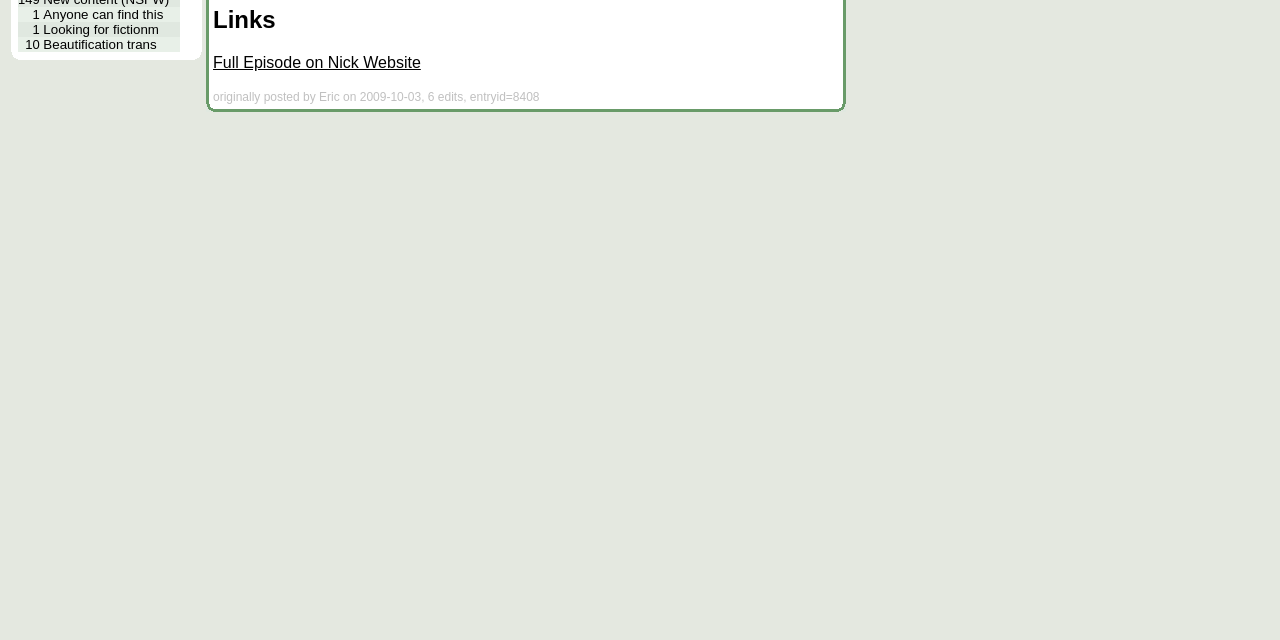Identify the bounding box coordinates for the UI element described as follows: "Anyone can find this". Ensure the coordinates are four float numbers between 0 and 1, formatted as [left, top, right, bottom].

[0.034, 0.011, 0.128, 0.034]